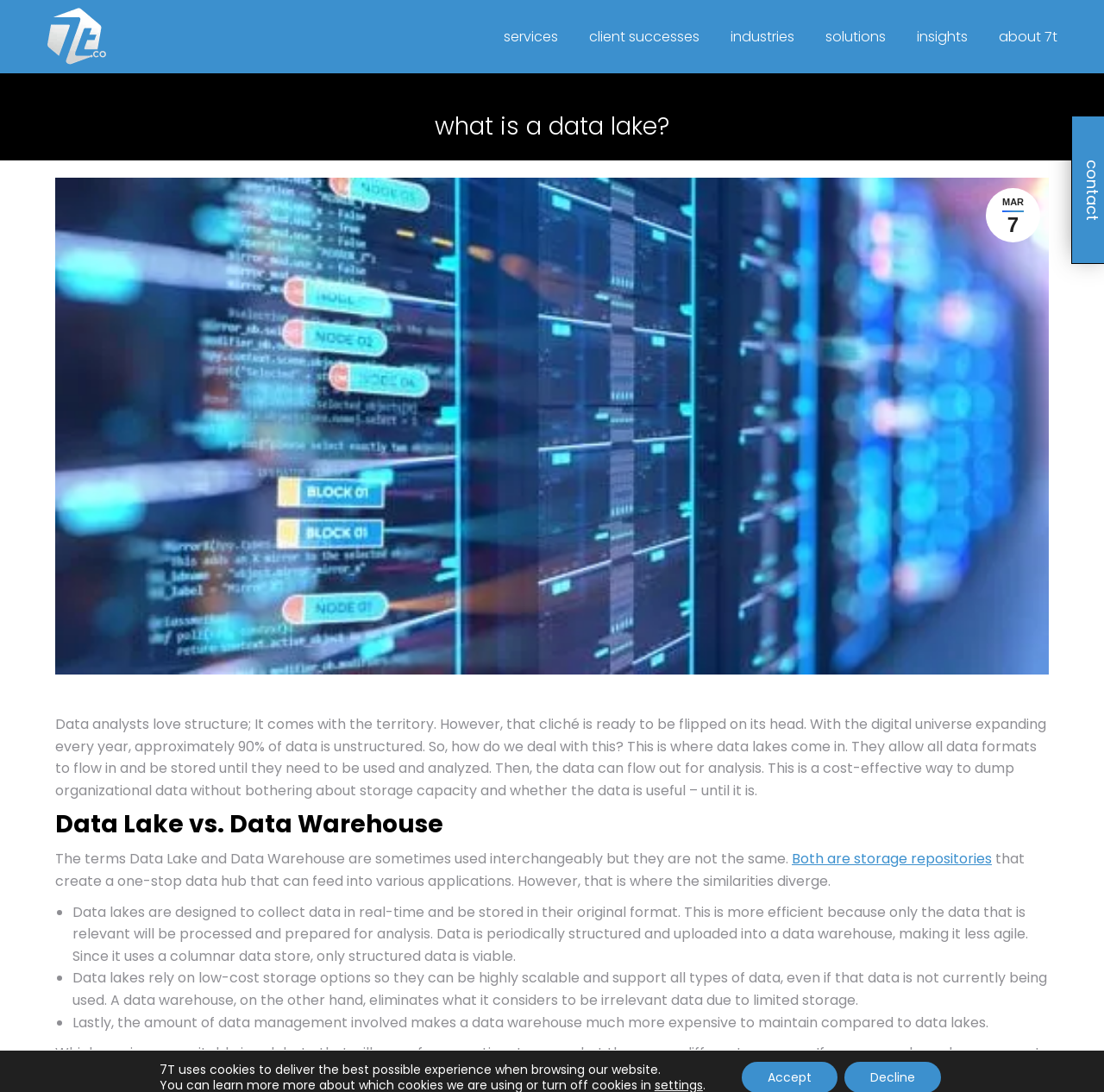Please identify the bounding box coordinates of the area I need to click to accomplish the following instruction: "Read the 'Data Lake vs. Data Warehouse' section".

[0.05, 0.742, 0.95, 0.769]